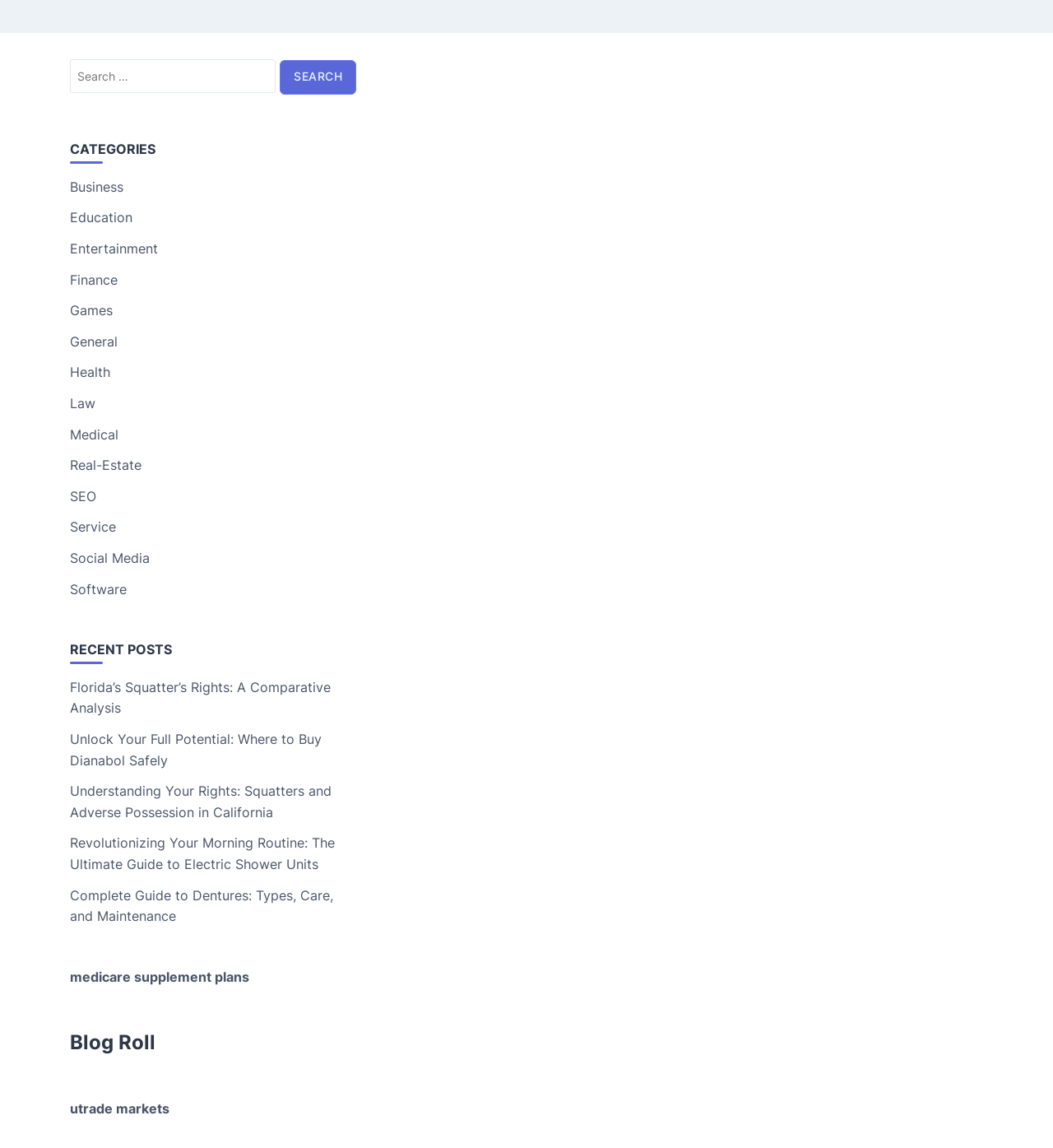Find the bounding box coordinates of the clickable region needed to perform the following instruction: "Search for something". The coordinates should be provided as four float numbers between 0 and 1, i.e., [left, top, right, bottom].

[0.066, 0.052, 0.262, 0.081]